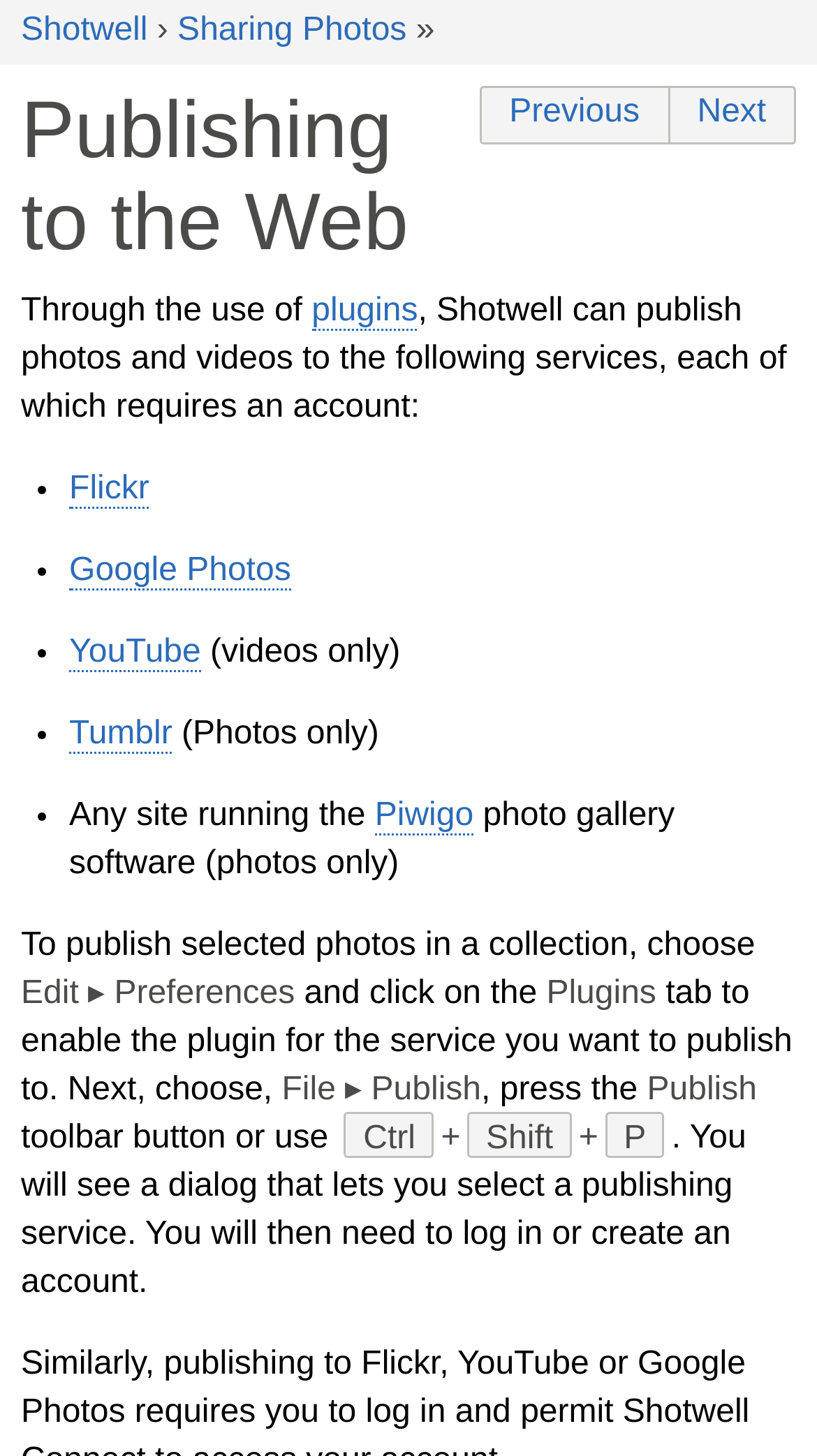Locate the bounding box coordinates of the area you need to click to fulfill this instruction: 'Click on Shotwell'. The coordinates must be in the form of four float numbers ranging from 0 to 1: [left, top, right, bottom].

[0.026, 0.009, 0.181, 0.034]